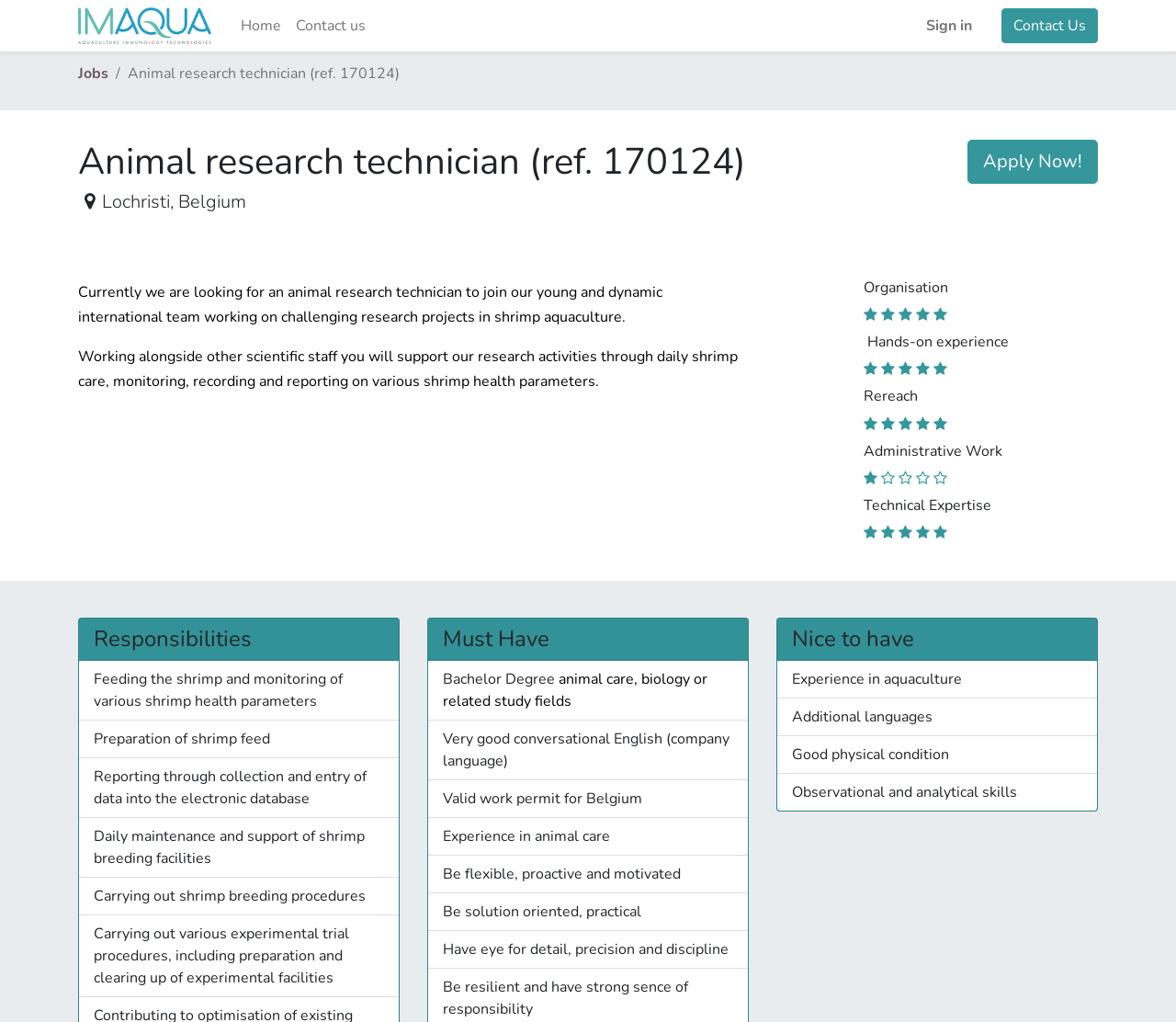Please find the bounding box coordinates of the element that must be clicked to perform the given instruction: "Click the 'Apply Now!' button". The coordinates should be four float numbers from 0 to 1, i.e., [left, top, right, bottom].

[0.823, 0.137, 0.934, 0.18]